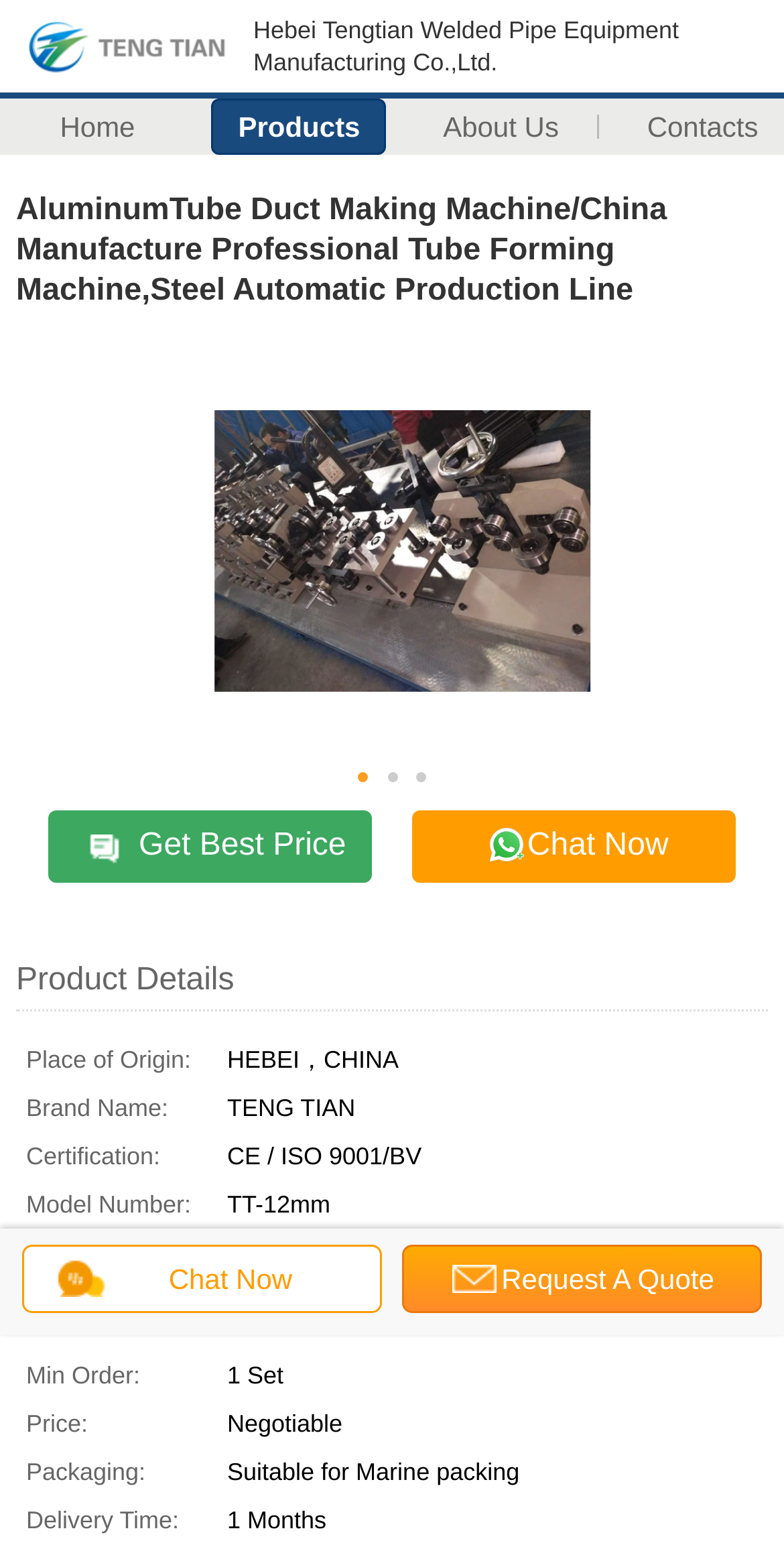Can you locate the main headline on this webpage and provide its text content?

AluminumTube Duct Making Machine/China Manufacture Professional Tube Forming Machine,Steel Automatic Production Line